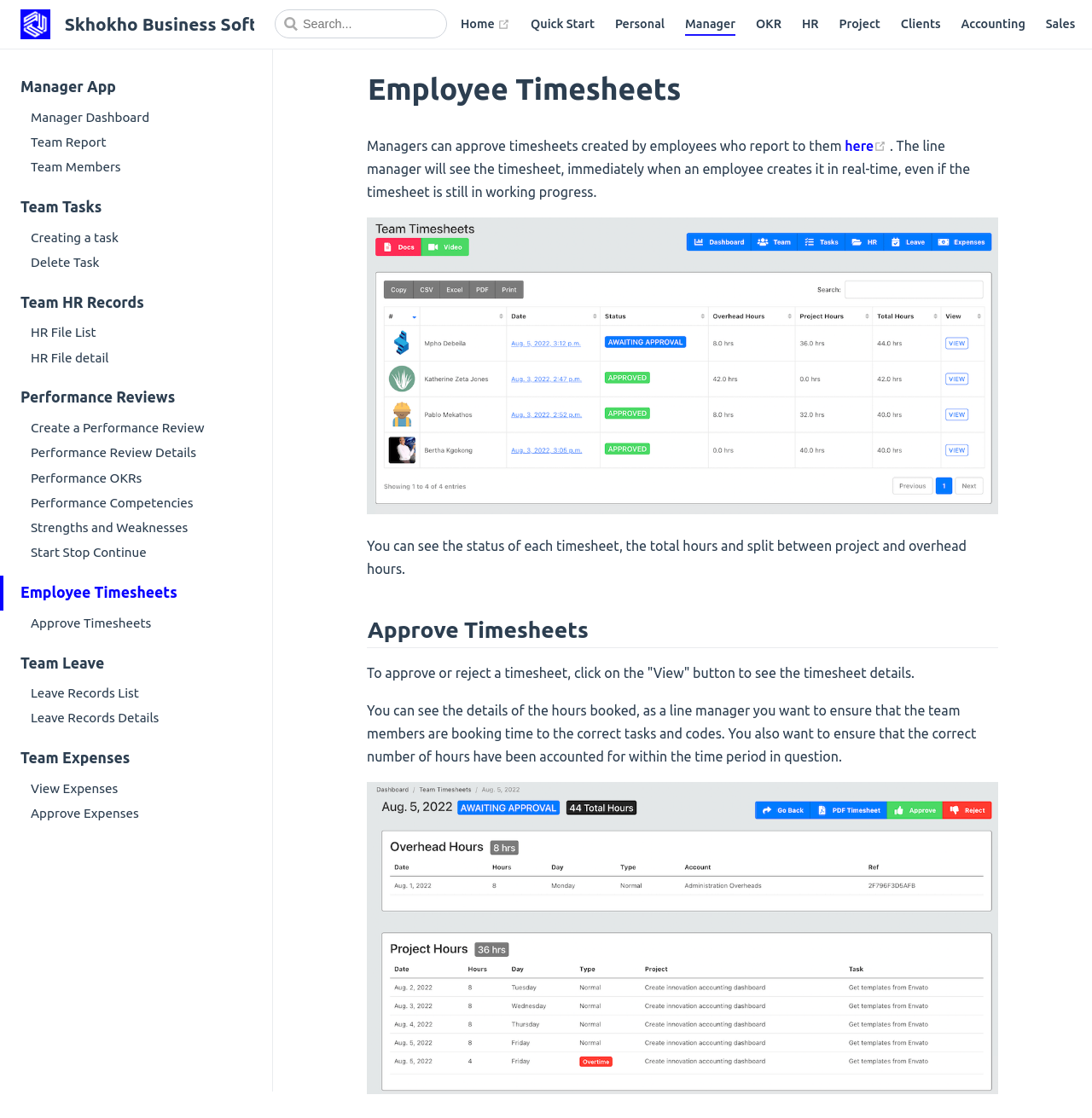Please provide a brief answer to the following inquiry using a single word or phrase:
What type of records can be seen in the 'Team HR Records' section?

HR File List